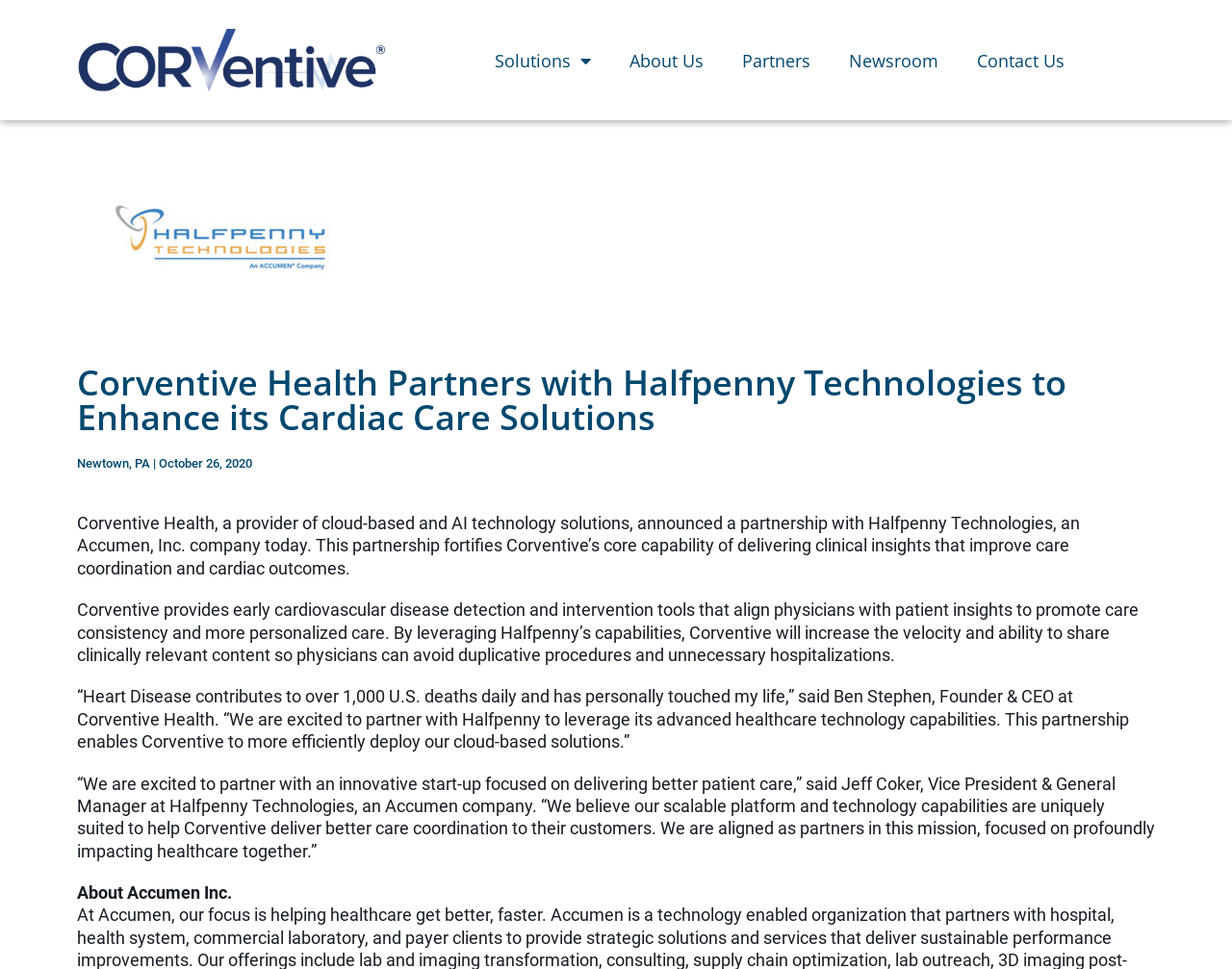Using the provided element description "Contact Us", determine the bounding box coordinates of the UI element.

[0.777, 0.023, 0.88, 0.101]